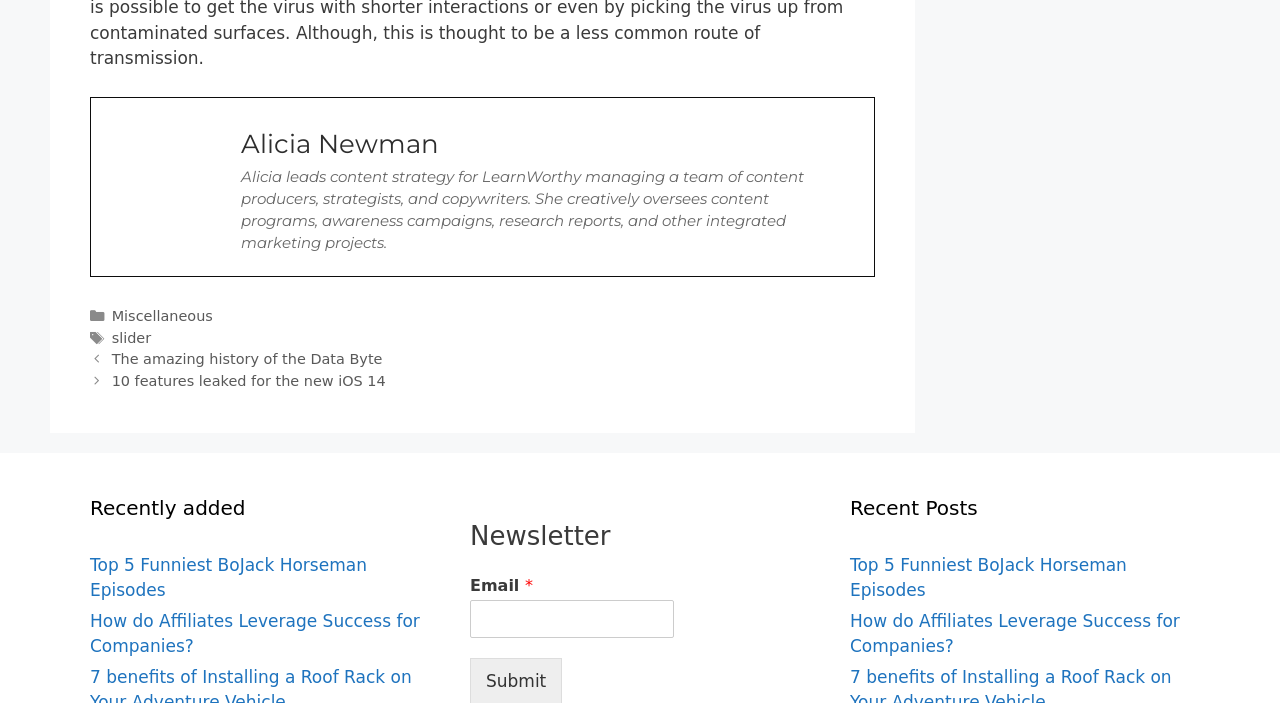Please respond to the question using a single word or phrase:
What is the purpose of the textbox in the newsletter section?

Email input